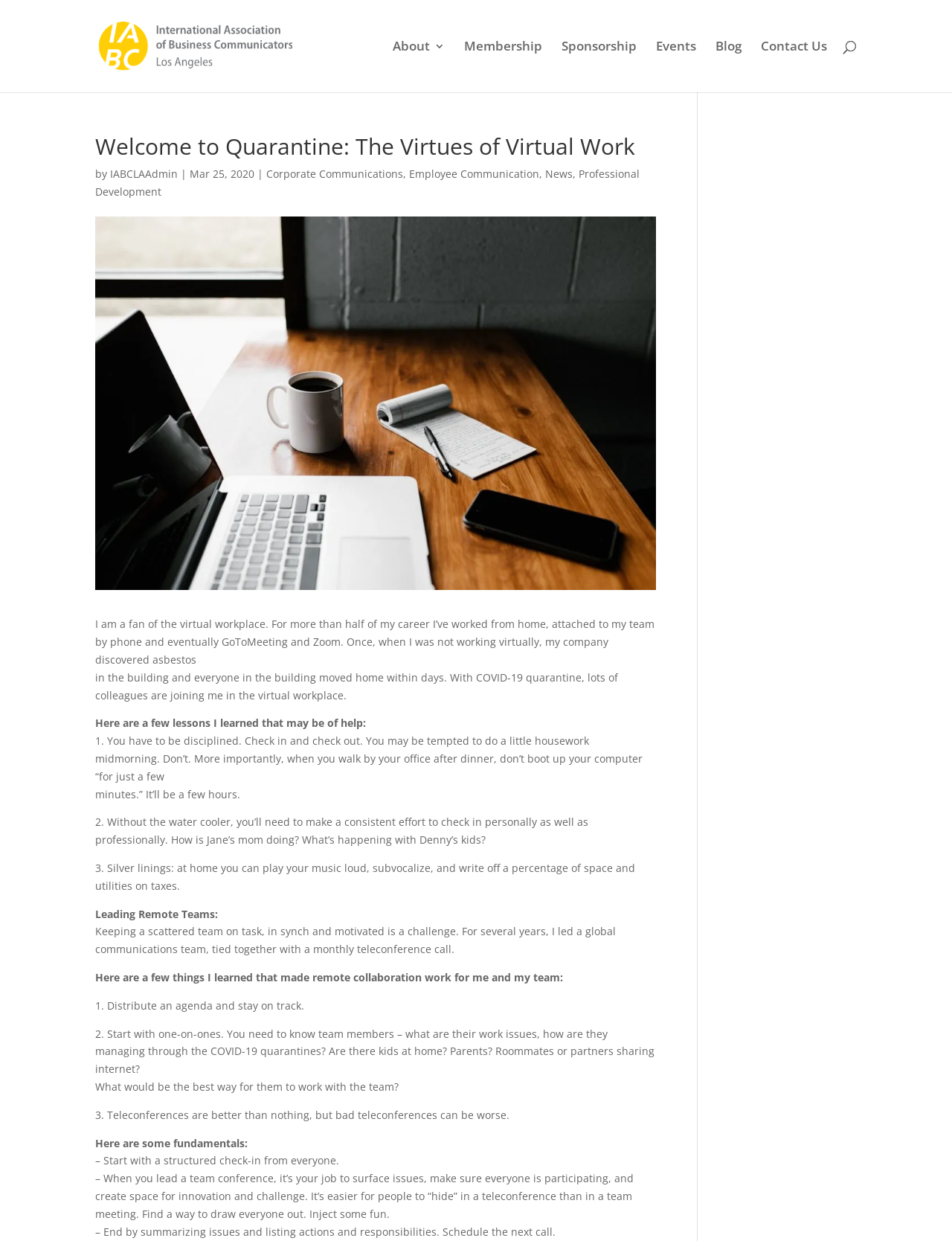Find the bounding box coordinates of the element you need to click on to perform this action: 'Learn about Corporate Communications'. The coordinates should be represented by four float values between 0 and 1, in the format [left, top, right, bottom].

[0.28, 0.134, 0.423, 0.146]